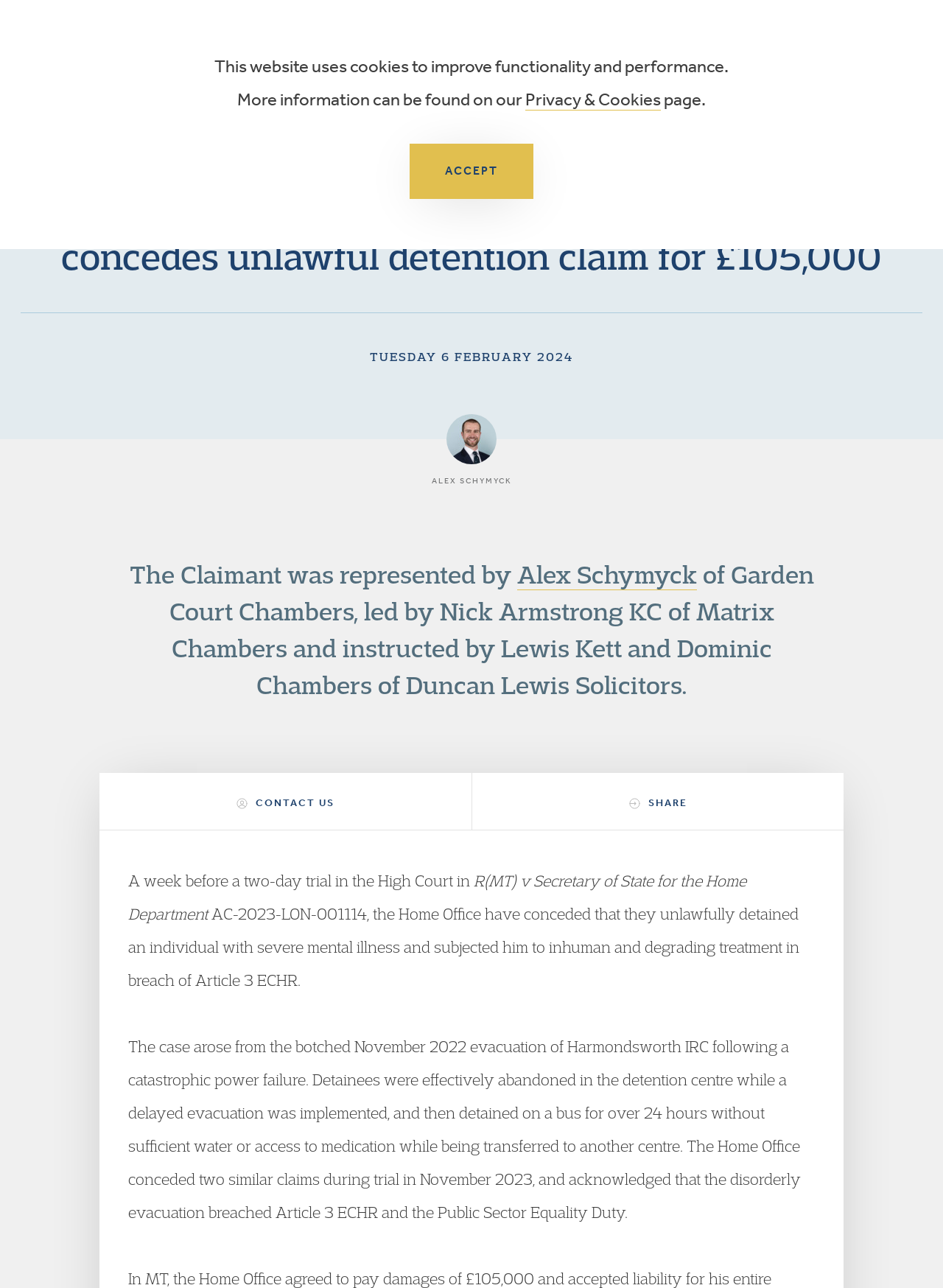Identify the bounding box coordinates of the section that should be clicked to achieve the task described: "Click on the 'CONTACT US' link".

[0.105, 0.6, 0.5, 0.644]